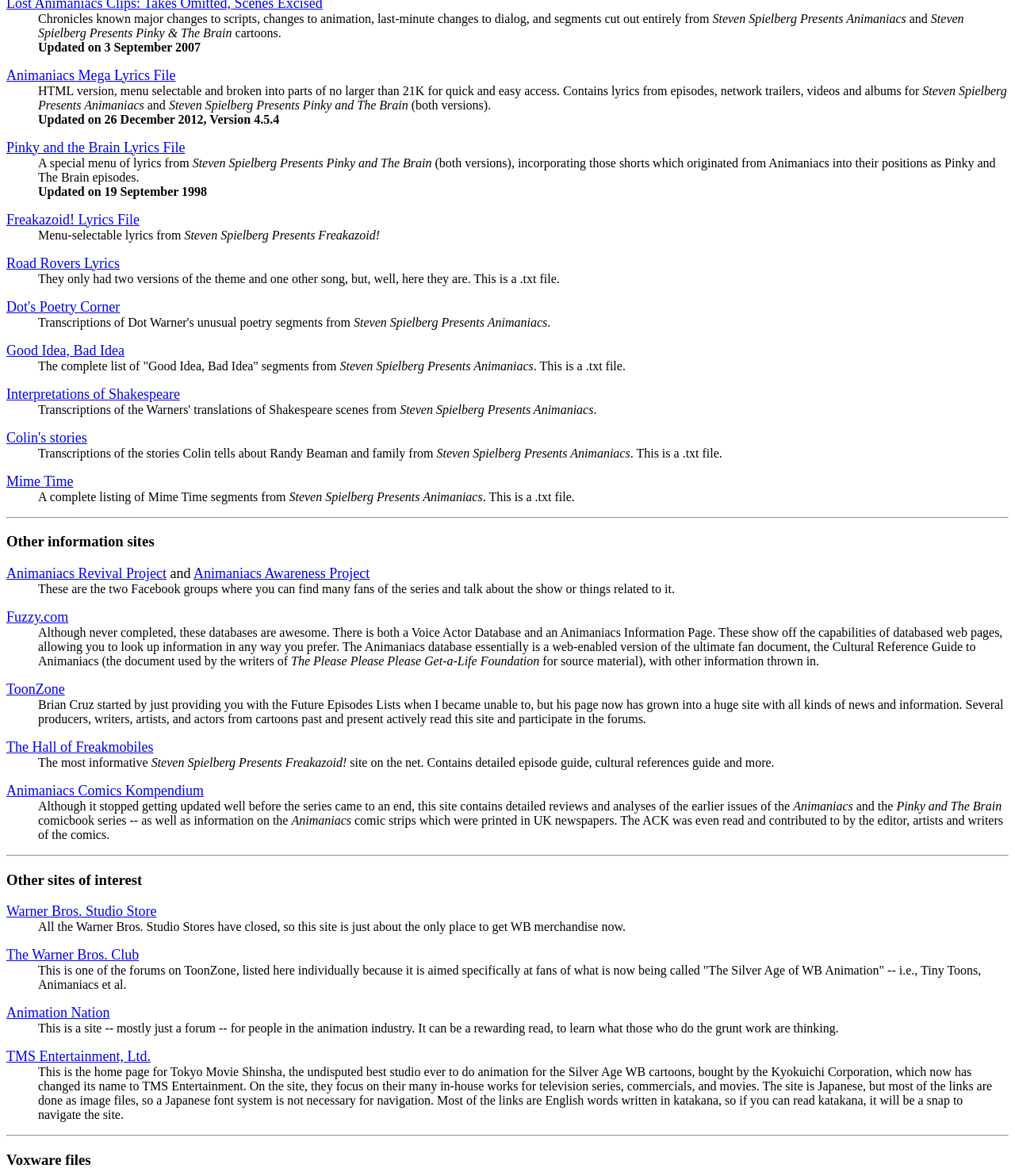Consider the image and give a detailed and elaborate answer to the question: 
What is the name of the Facebook group mentioned on this webpage?

The webpage mentions two Facebook groups: Animaniacs Revival Project and Animaniacs Awareness Project, where fans of the series can discuss the show and related topics.